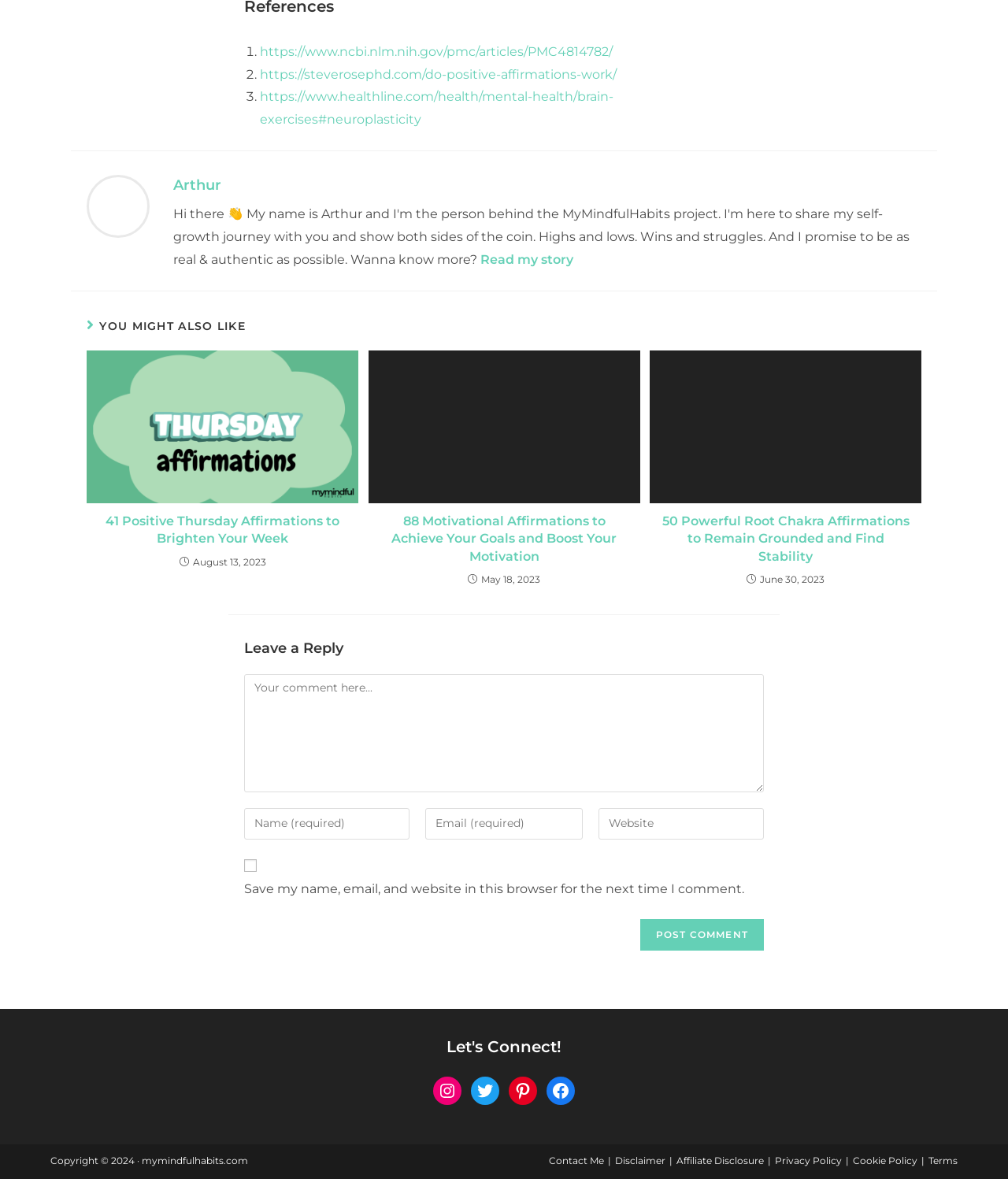Please specify the bounding box coordinates of the clickable region necessary for completing the following instruction: "Click on the link to read more about 41 Positive Thursday Affirmations to Brighten Your Week". The coordinates must consist of four float numbers between 0 and 1, i.e., [left, top, right, bottom].

[0.086, 0.297, 0.355, 0.427]